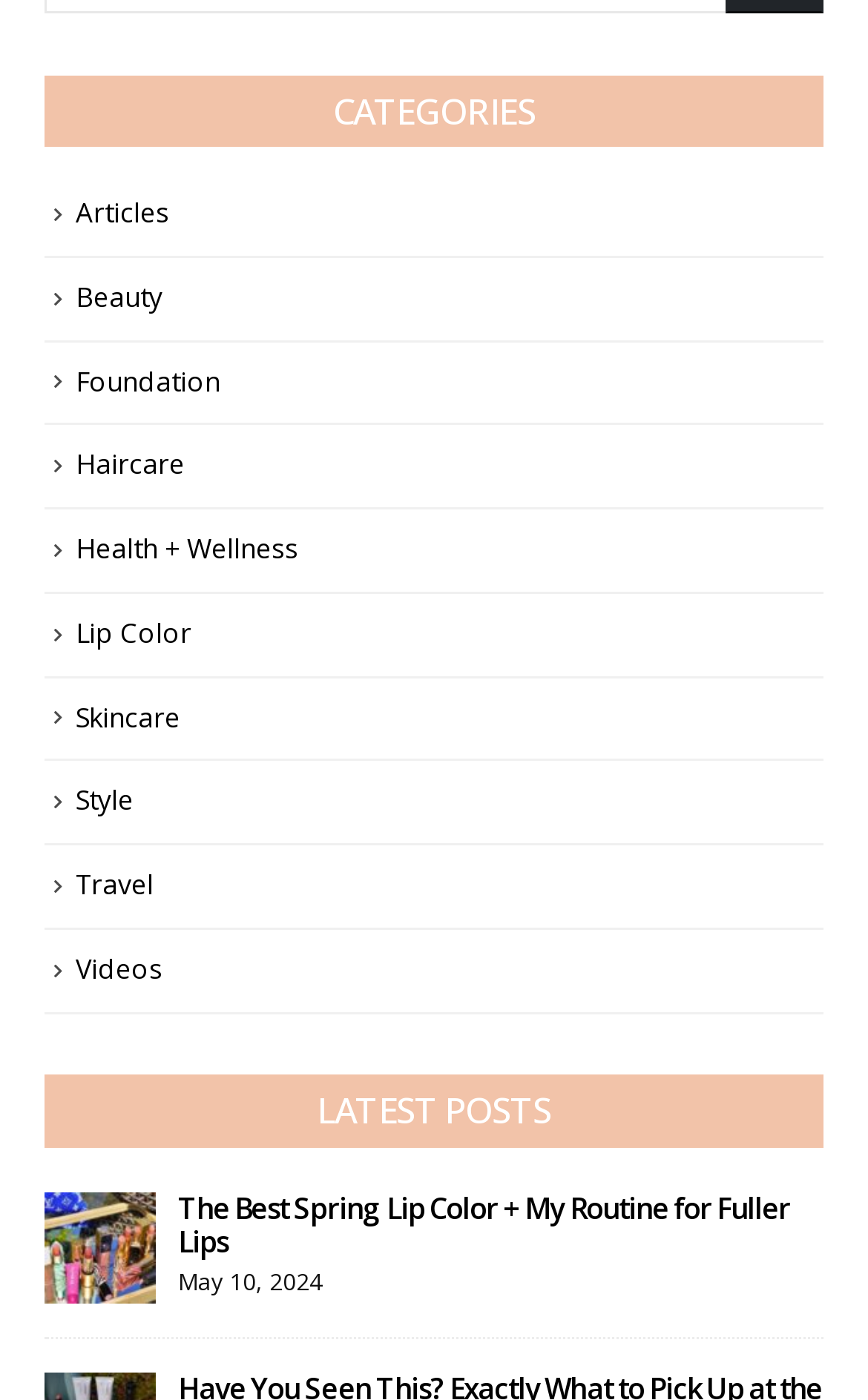What categories are available on this webpage?
Using the information presented in the image, please offer a detailed response to the question.

By examining the links under the 'CATEGORIES' heading, I can see that there are multiple categories available, including 'Articles', 'Beauty', 'Foundation', 'Haircare', 'Health + Wellness', 'Lip Color', 'Skincare', 'Style', 'Travel', and 'Videos'.